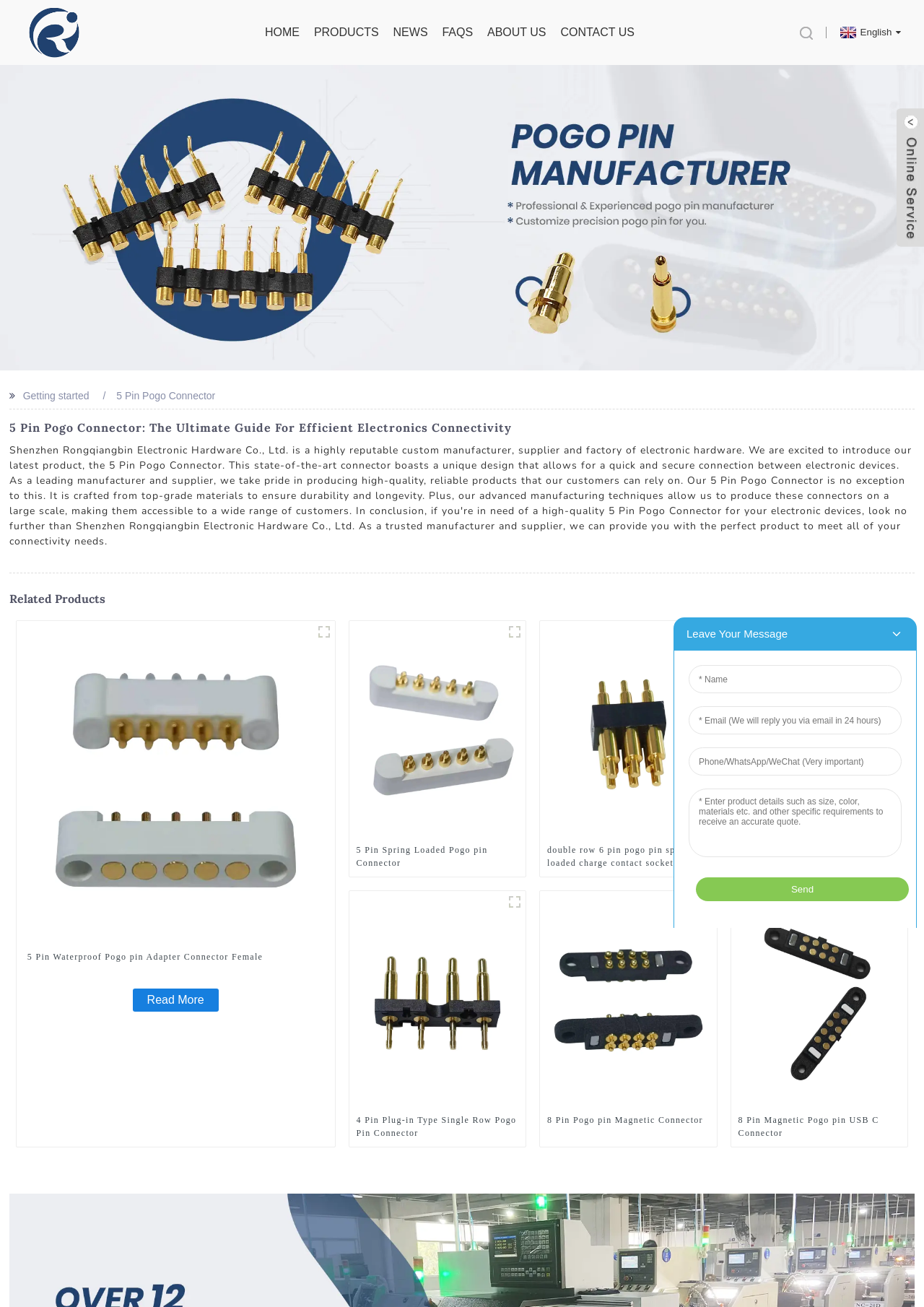Could you locate the bounding box coordinates for the section that should be clicked to accomplish this task: "View the 5 Pin Pogo Connector product".

[0.126, 0.299, 0.233, 0.307]